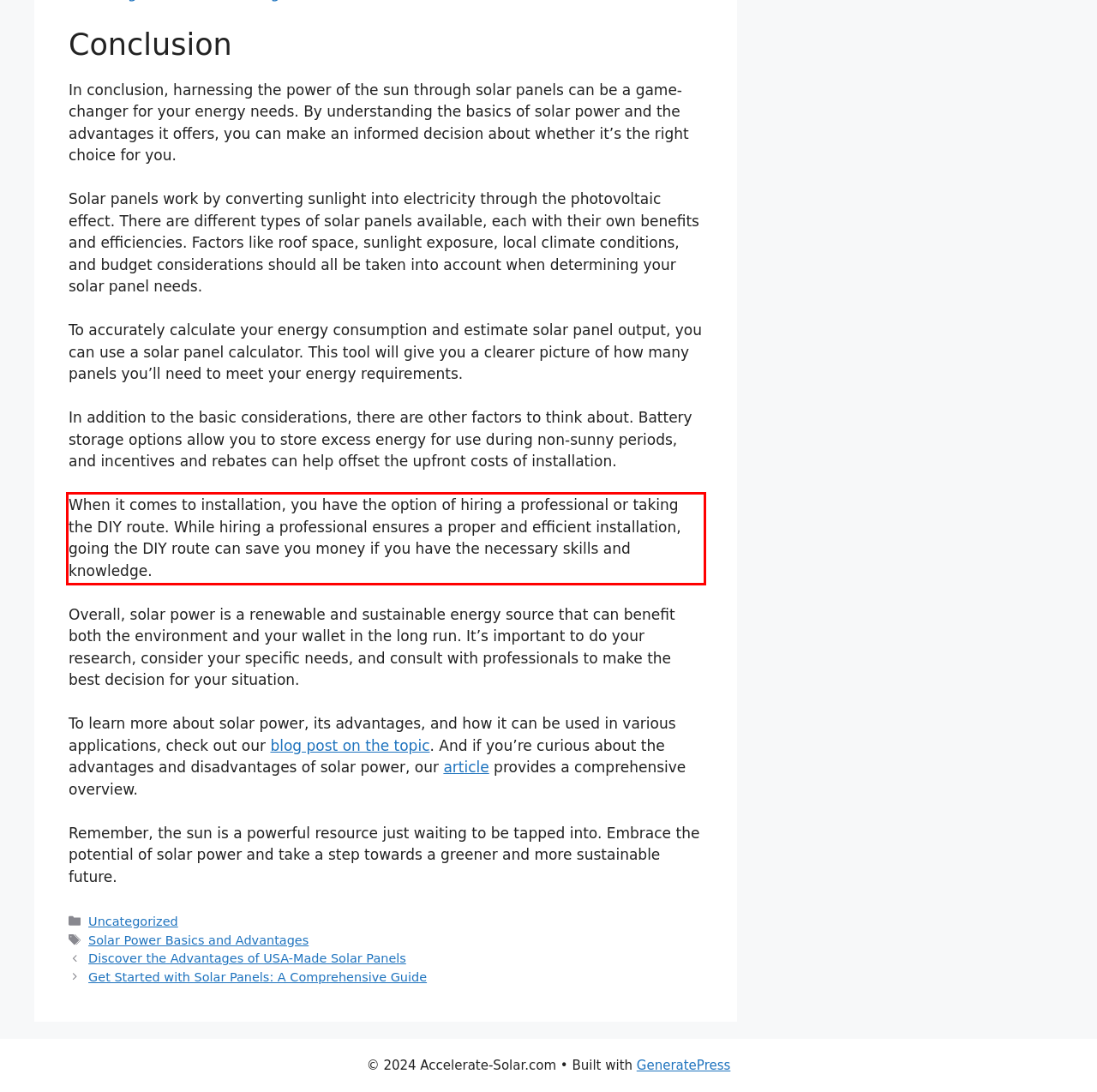Perform OCR on the text inside the red-bordered box in the provided screenshot and output the content.

When it comes to installation, you have the option of hiring a professional or taking the DIY route. While hiring a professional ensures a proper and efficient installation, going the DIY route can save you money if you have the necessary skills and knowledge.